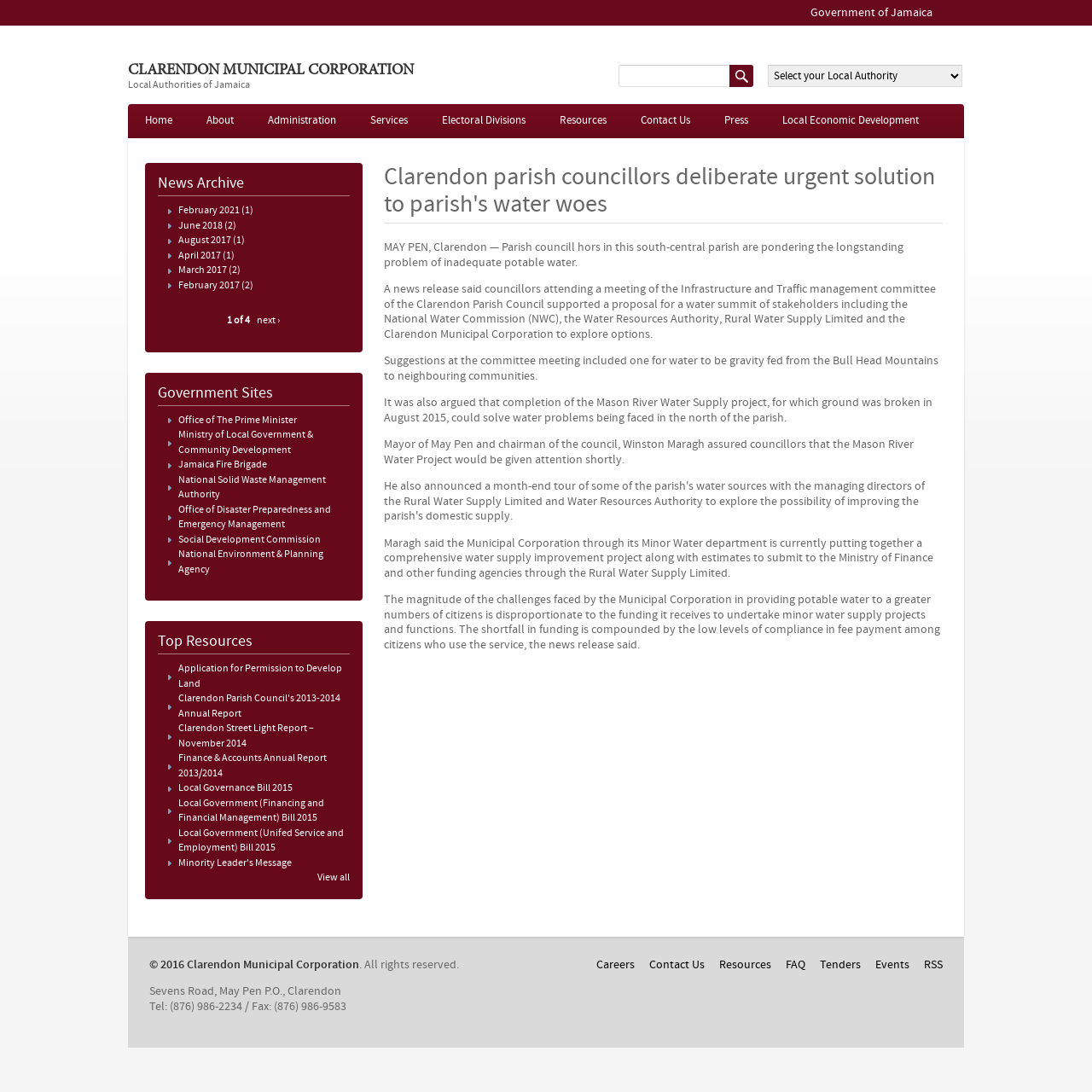Locate the bounding box coordinates of the clickable area to execute the instruction: "Contact Us". Provide the coordinates as four float numbers between 0 and 1, represented as [left, top, right, bottom].

[0.583, 0.095, 0.636, 0.127]